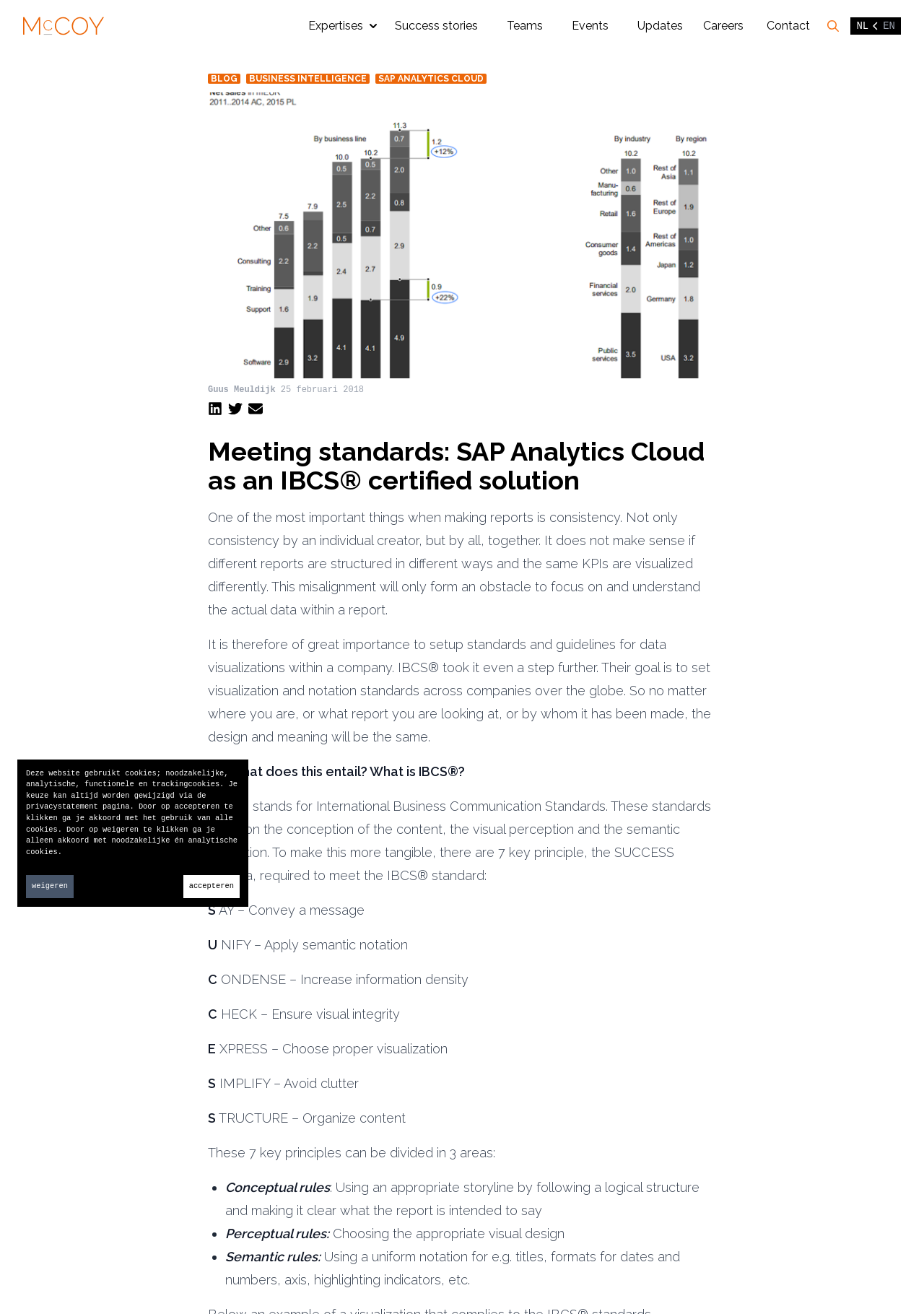Offer a meticulous caption that includes all visible features of the webpage.

This webpage appears to be a blog post or article discussing the importance of meeting standards in reporting, specifically with regards to SAP Analytics Cloud as an IBCS certified solution. 

At the top of the page, there is a notification about the use of cookies, with two buttons to either accept or decline the use of all cookies. Below this, there is a navigation menu with links to various sections of the website, including "Expertises", "Success stories", "Teams", "Events", "Updates", "Careers", and "Contact". 

To the top right, there is a language selection button with the options "NL" and "EN". 

The main content of the page is divided into sections, with headings and paragraphs of text. The first section discusses the importance of consistency in reporting, and how IBCS aims to set visualization and notation standards across companies globally. 

The next section explains what IBCS stands for and its 7 key principles, known as the SUCCESS formula, which are listed below. Each principle is explained in a separate paragraph, with a focus on conveying a message, applying semantic notation, increasing information density, ensuring visual integrity, choosing proper visualization, avoiding clutter, and organizing content. 

Finally, the 7 principles are divided into three areas: conceptual rules, perceptual rules, and semantic rules, each with a brief description.